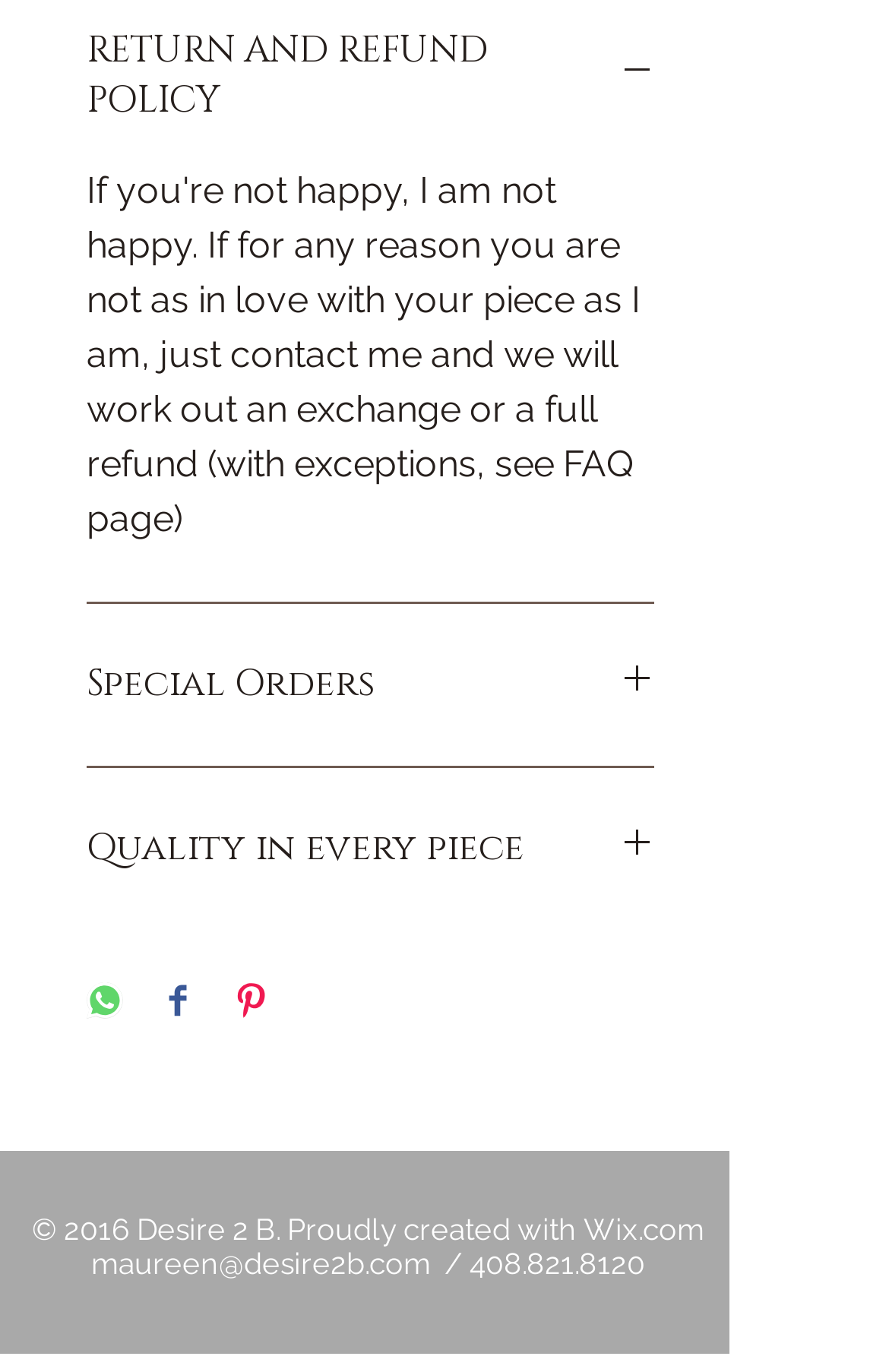Provide a one-word or short-phrase answer to the question:
How many links are there in the footer?

3